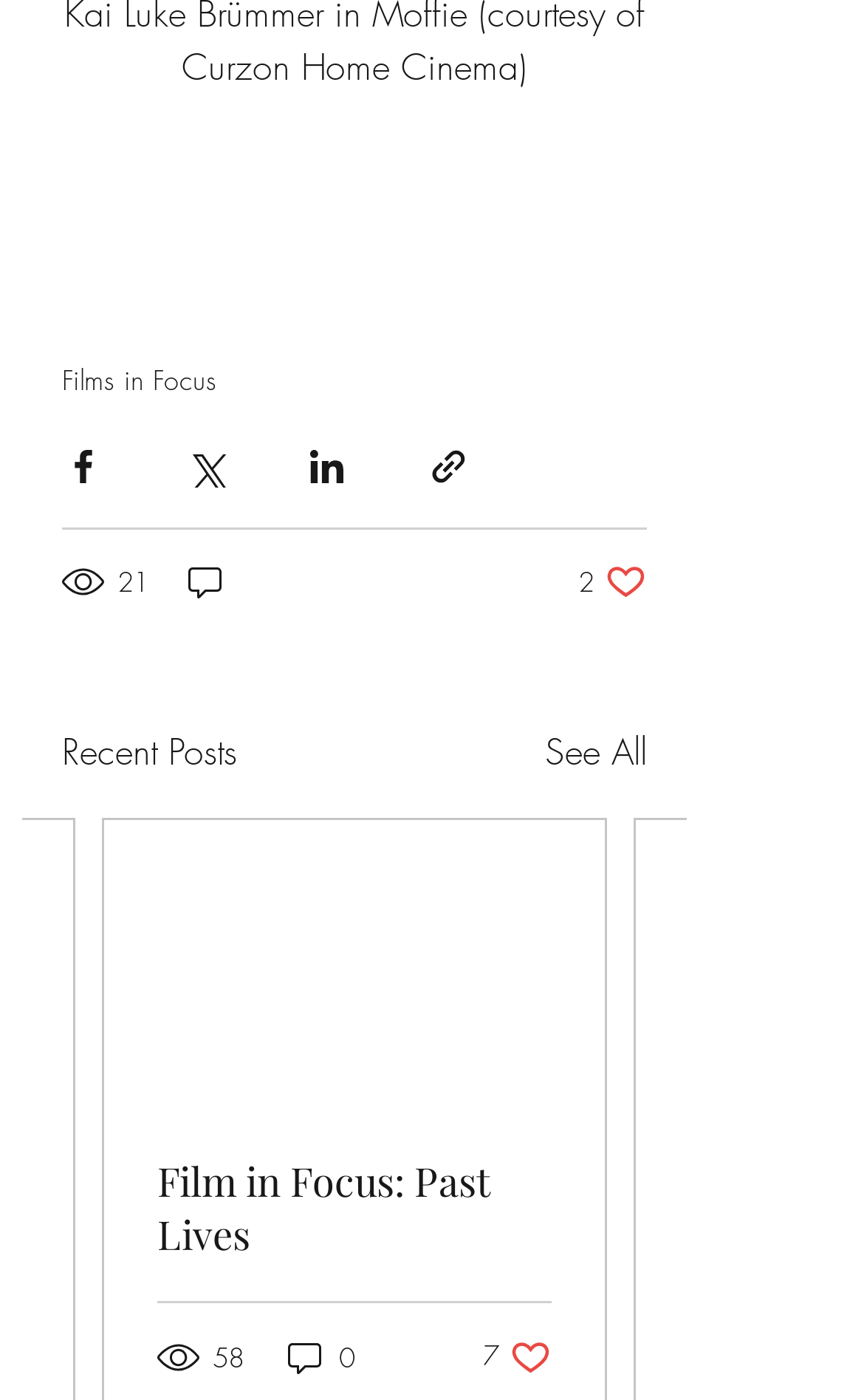Please give the bounding box coordinates of the area that should be clicked to fulfill the following instruction: "Like the post". The coordinates should be in the format of four float numbers from 0 to 1, i.e., [left, top, right, bottom].

[0.669, 0.401, 0.749, 0.431]